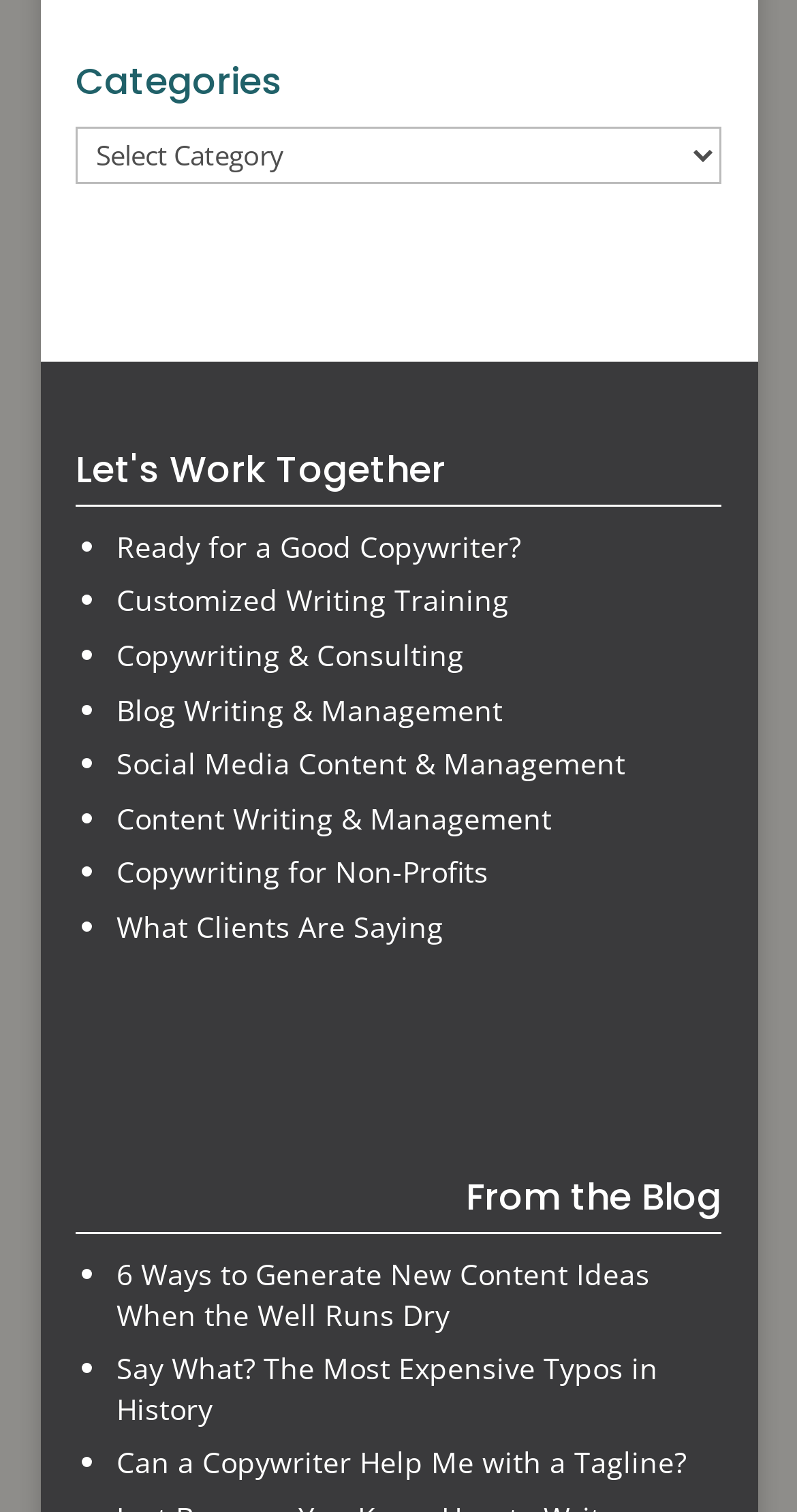Could you find the bounding box coordinates of the clickable area to complete this instruction: "Read about customized writing training"?

[0.146, 0.384, 0.639, 0.41]